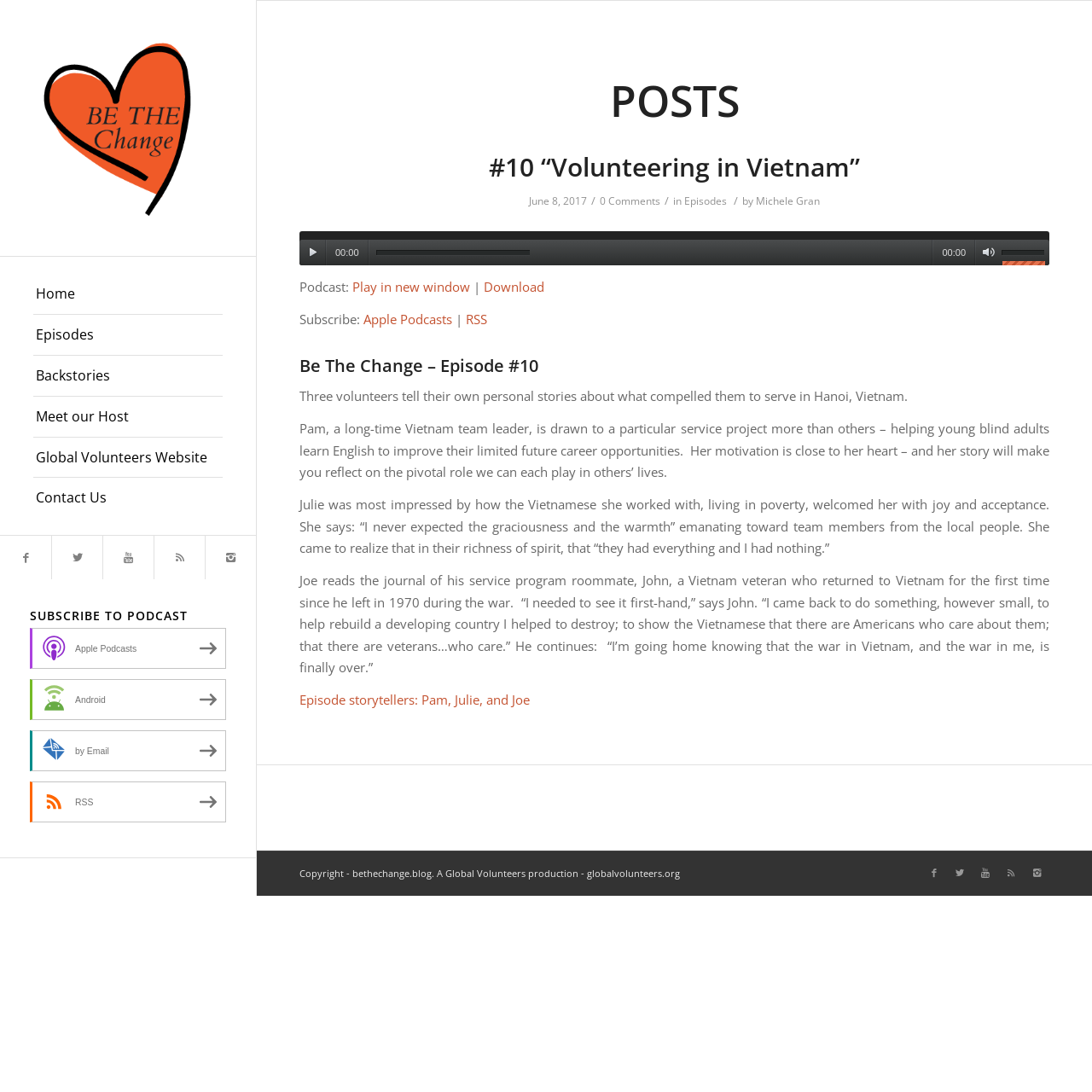Please analyze the image and provide a thorough answer to the question:
What is the name of the organization behind the podcast?

I found the name of the organization behind the podcast by looking at the link 'Global Volunteers Website' which is located in the navigation menu of the webpage.